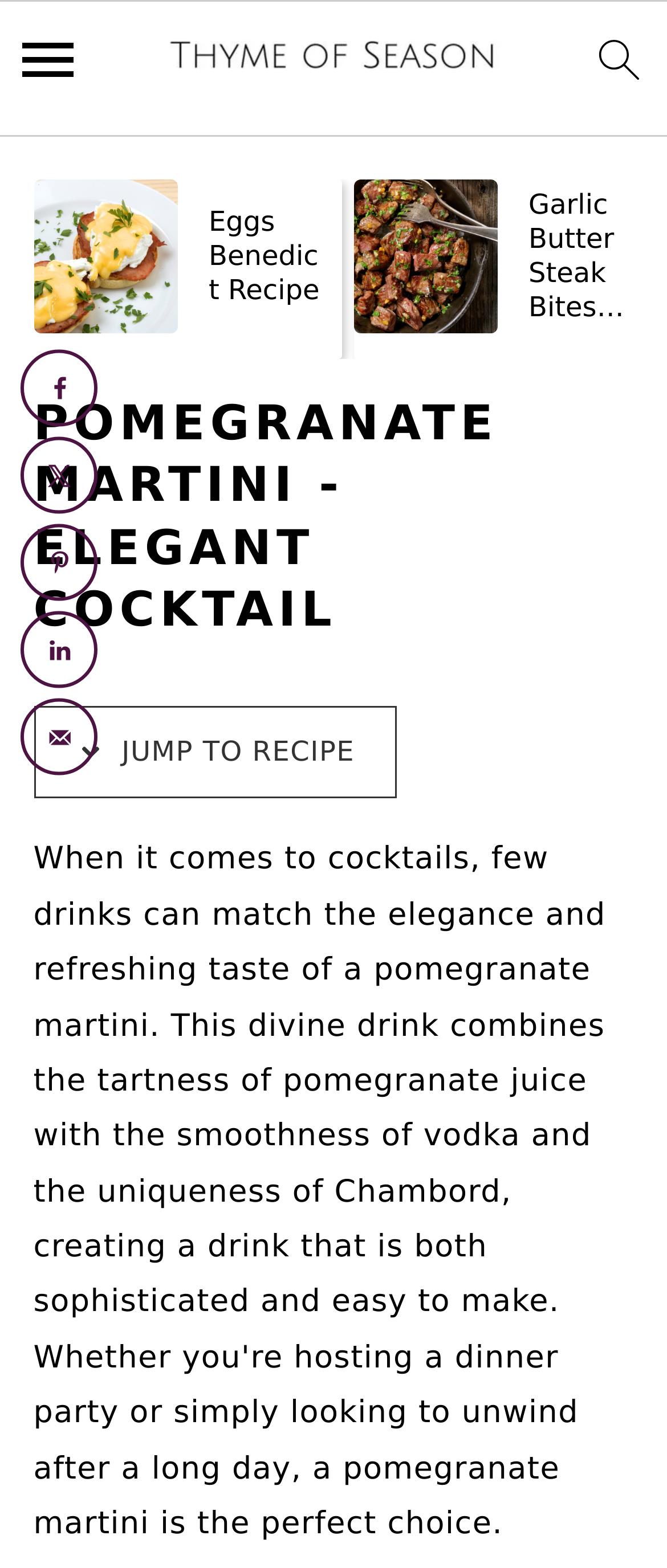Find the bounding box of the element with the following description: "alt="go to homepage"". The coordinates must be four float numbers between 0 and 1, formatted as [left, top, right, bottom].

[0.244, 0.0, 0.756, 0.089]